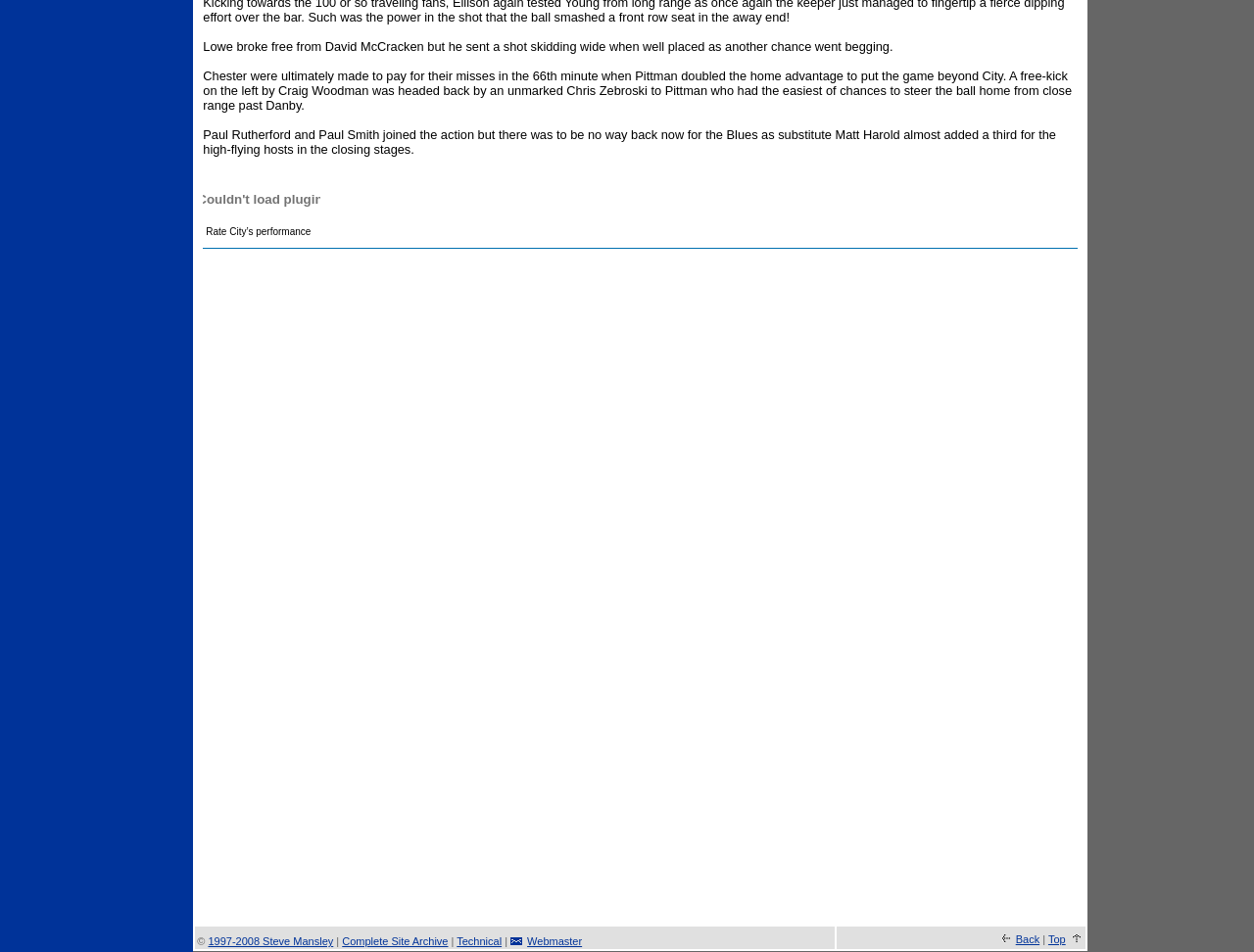How many links are present in the footer section?
Answer with a single word or phrase by referring to the visual content.

5